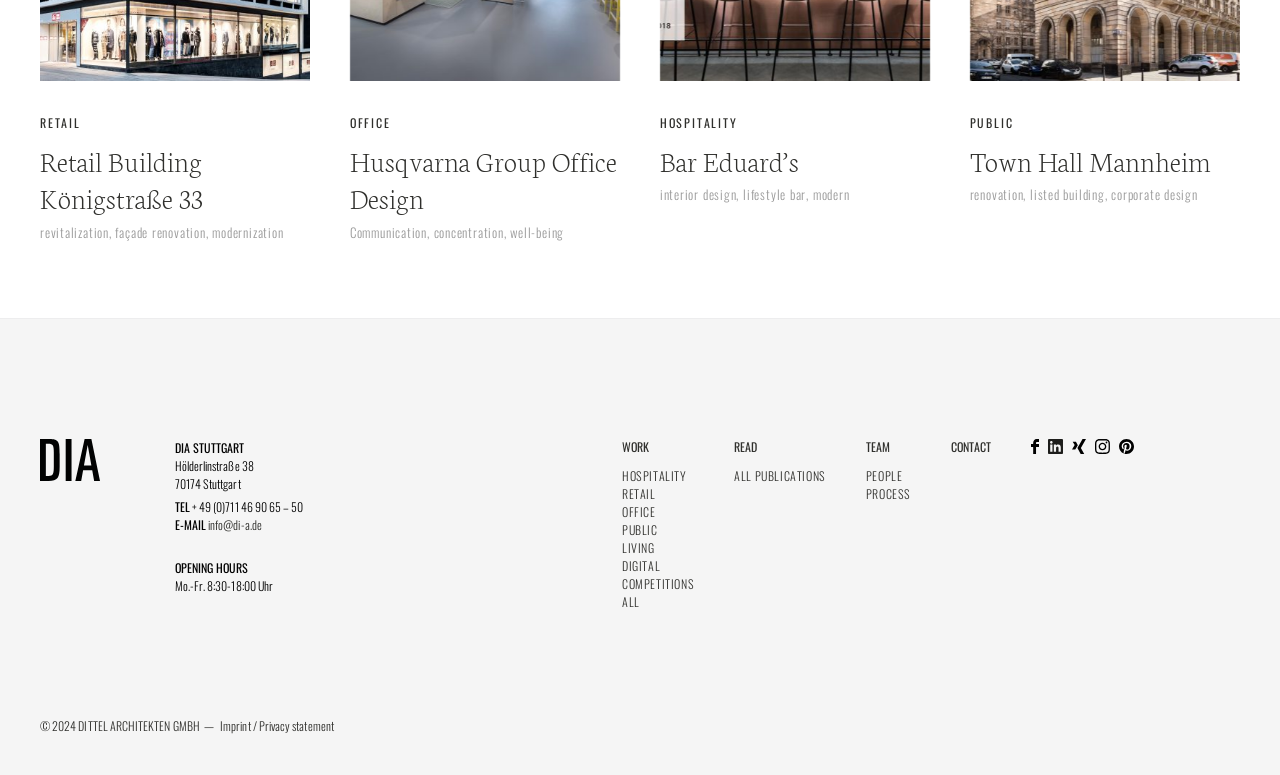Examine the screenshot and answer the question in as much detail as possible: What is the phone number of DIA Stuttgart?

I found the phone number by looking at the contentinfo section of the webpage, where it lists the phone number as '+49 (0)711 46 90 65 – 50'.